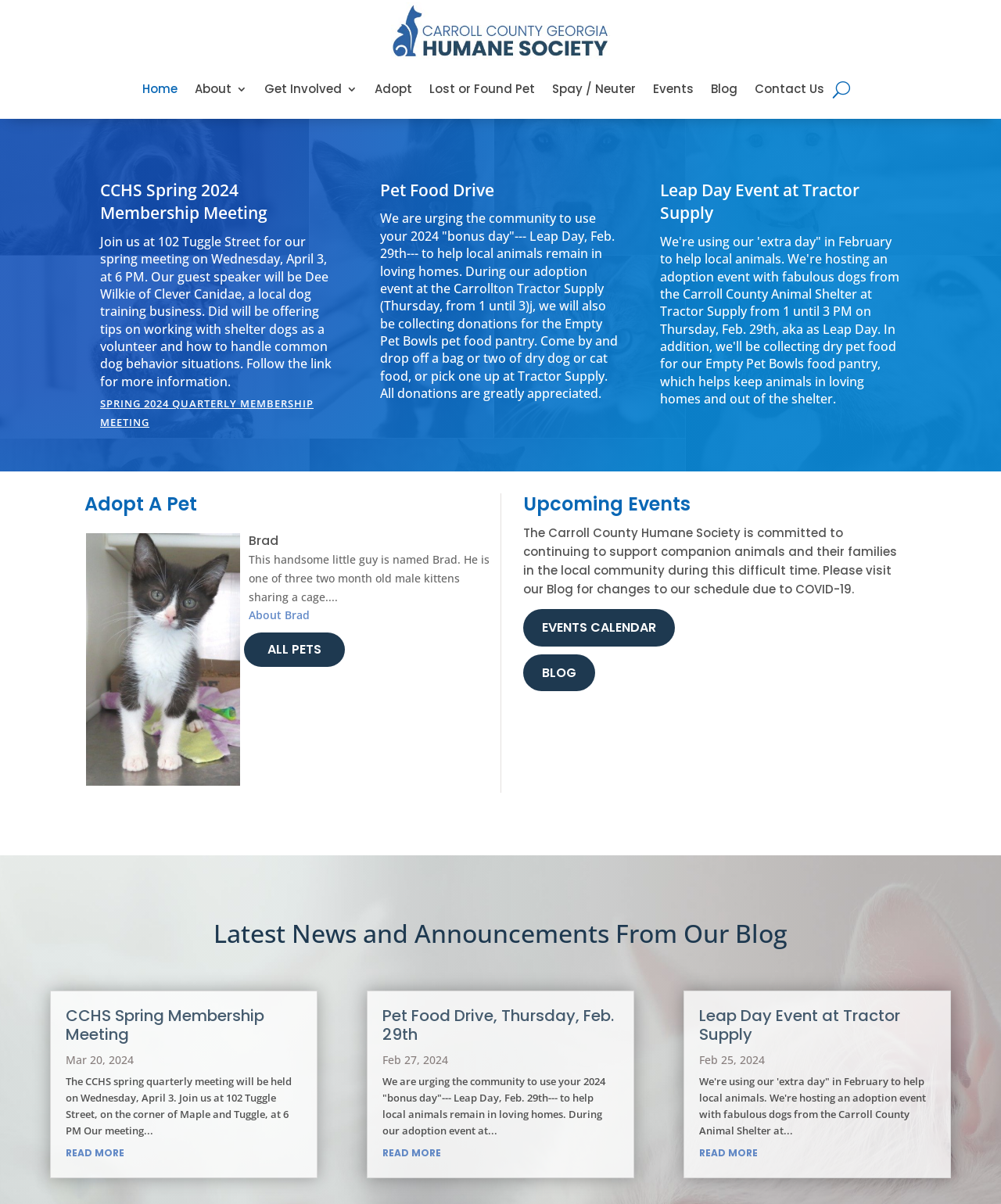Determine the bounding box for the described UI element: "alt="Carroll County Humane Society"".

[0.391, 0.002, 0.609, 0.049]